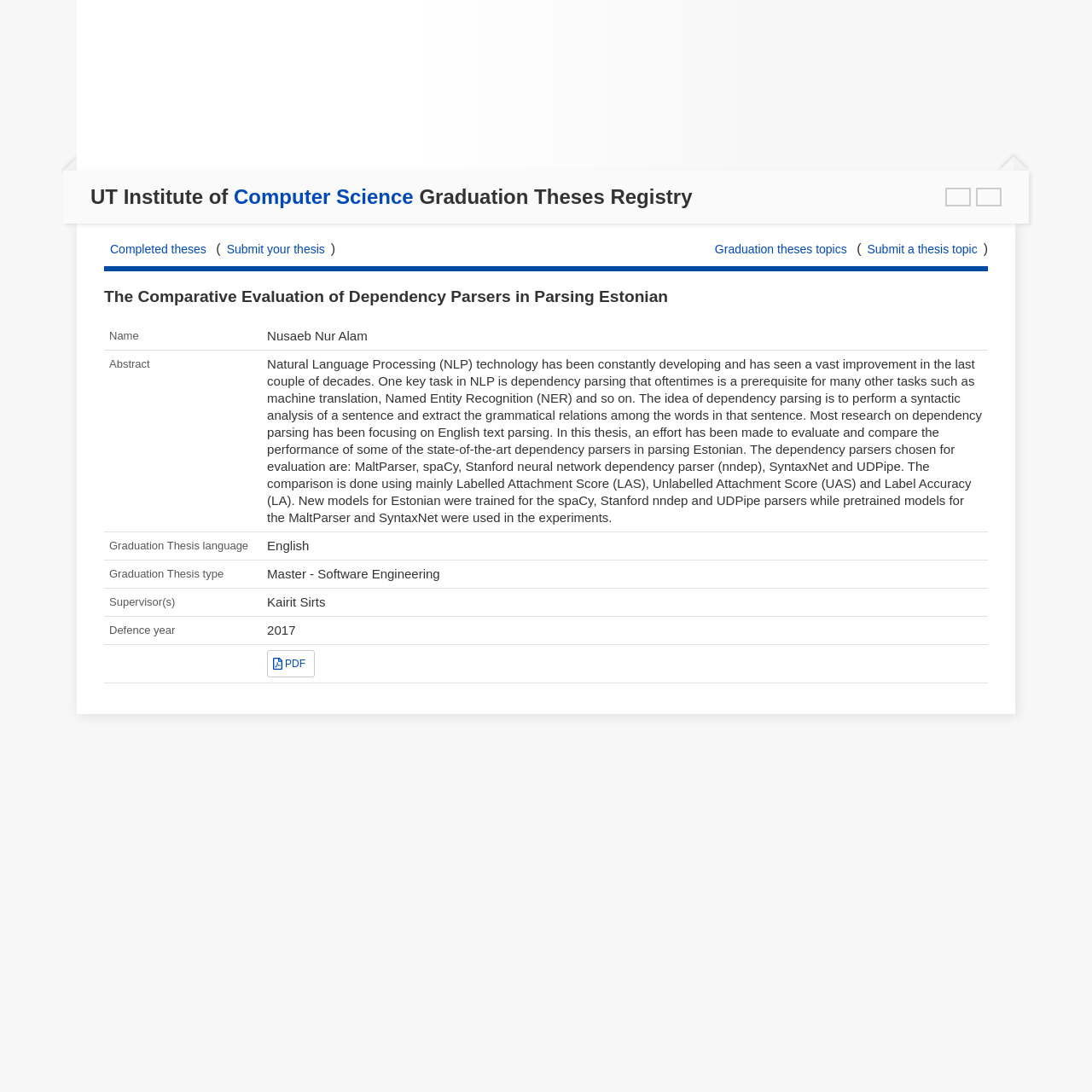Explain the webpage in detail, including its primary components.

The webpage is a registry of graduation theses from the Institute of Computer Science. At the top, there is a heading that reads "UT Institute of Computer Science Graduation Theses Registry" with a link to "Computer Science" on the left side. Below this heading, there are three links: "Completed theses", "Submit your thesis", and "Graduation theses topics", with parentheses around the last two links.

The main content of the page is a table that lists the details of a thesis. The table has several rows, each with two columns. The first column contains labels such as "Name", "Abstract", "Graduation Thesis language", and so on. The second column contains the corresponding information about the thesis. The abstract of the thesis is a lengthy text that discusses the evaluation of dependency parsers in parsing Estonian.

There are six rows in the table, each with a label and its corresponding value. The labels are "Name", "Abstract", "Graduation Thesis language", "Graduation Thesis type", "Supervisor(s)", and "Defence year". The values are "Nusaeb Nur Alam", the abstract text, "English", "Master - Software Engineering", "Kairit Sirts", and "2017", respectively. The last row has a link to a PDF file.

There are a total of nine links on the page, including the three at the top and the six within the table. There are also several static text elements, including parentheses and a non-breaking space character.